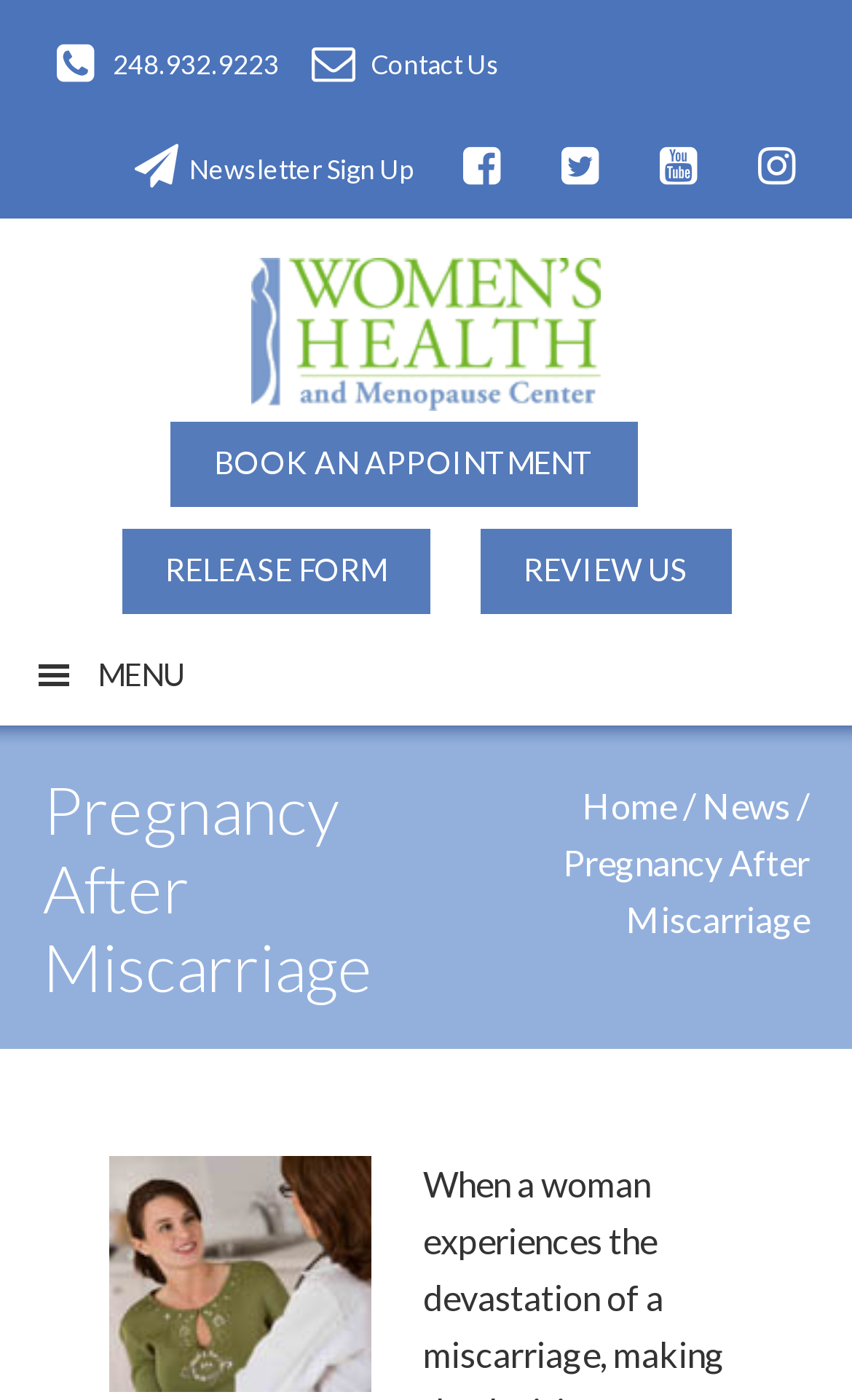Craft a detailed narrative of the webpage's structure and content.

The webpage is about "Pregnancy After Miscarriage". At the top left corner, there are three "Skip to" links: "Skip to main content", "Skip to primary sidebar", and "Skip to footer". Next to them, there are several icons and links, including a phone number "248.932.9223", a "Contact Us" link, and social media icons. 

Below these icons and links, there is a header section with a link to "Women's Health and Menopause Center | OB/GYN West Bloomfield, MI" and three prominent buttons: "BOOK AN APPOINTMENT", "RELEASE FORM", and "REVIEW US". 

On the right side of the header section, there is a menu button with a "MENU" icon. Below the header section, there is a main heading "Pregnancy After Miscarriage". 

Under the main heading, there is a breadcrumb navigation section with links to "Home", "News", and the current page "Pregnancy After Miscarriage", separated by breadcrumb separators. 

The main content of the webpage is an article about pregnancy after miscarriage, accompanied by an image related to the topic, which takes up most of the bottom half of the page.